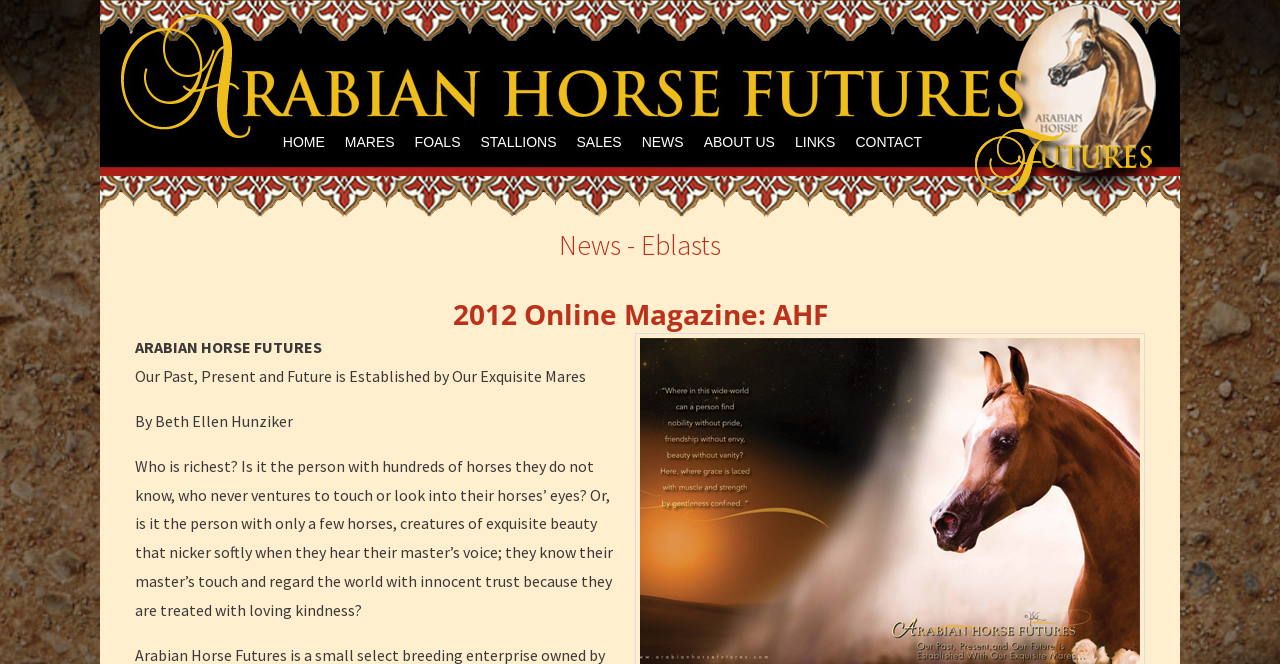Please identify the bounding box coordinates of the element on the webpage that should be clicked to follow this instruction: "Visit the ABOUT US page". The bounding box coordinates should be given as four float numbers between 0 and 1, formatted as [left, top, right, bottom].

[0.542, 0.175, 0.613, 0.257]